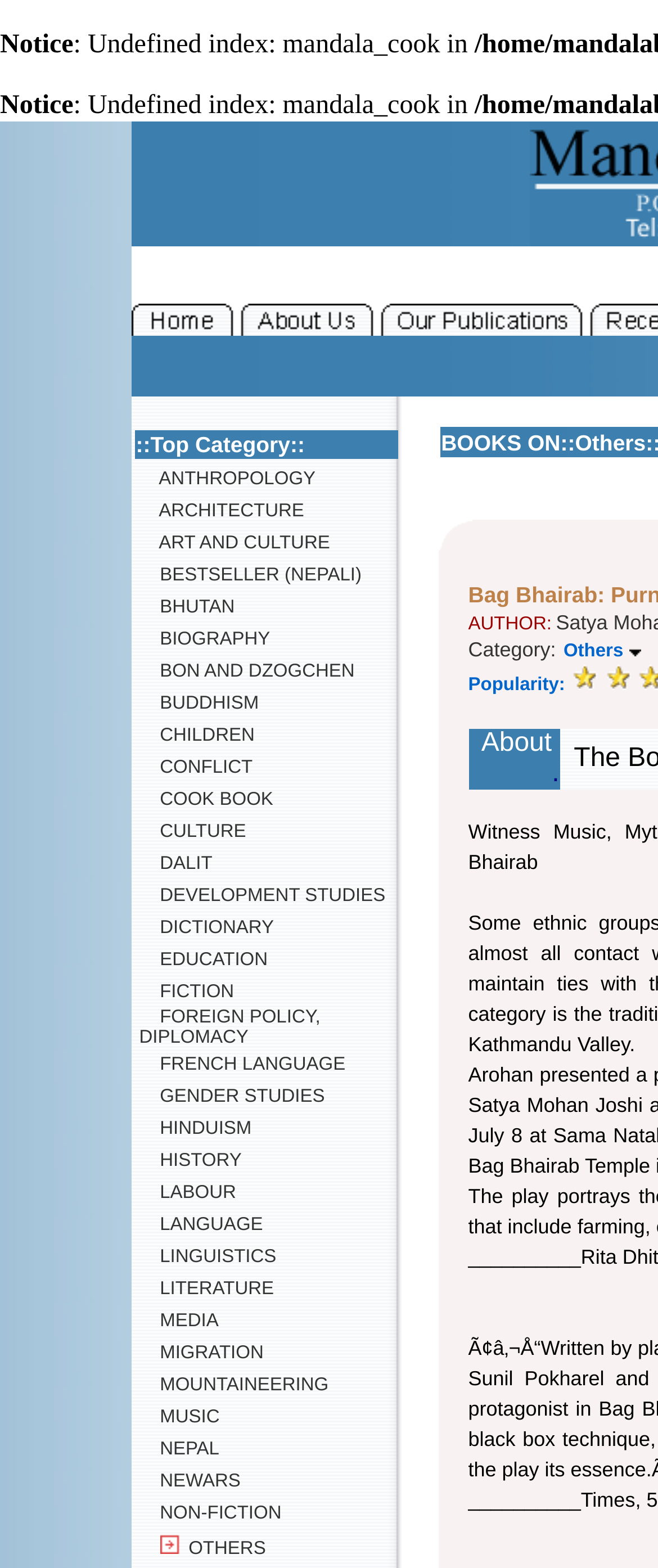Determine the bounding box coordinates for the element that should be clicked to follow this instruction: "Click on Our Publications". The coordinates should be given as four float numbers between 0 and 1, in the format [left, top, right, bottom].

[0.571, 0.2, 0.888, 0.218]